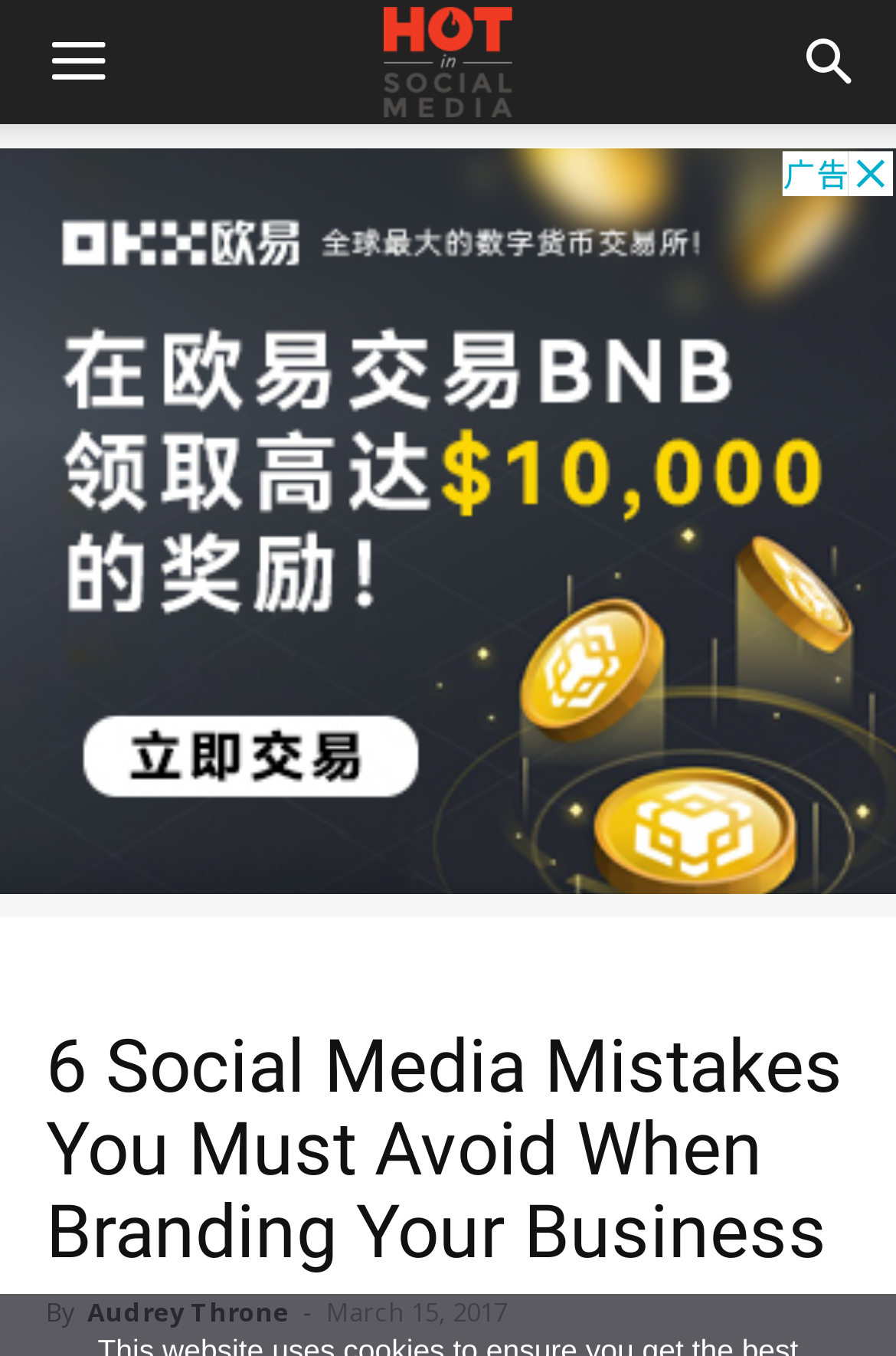Consider the image and give a detailed and elaborate answer to the question: 
How many columns are there in the layout table?

I analyzed the layout table and found that it has only one column, which spans the entire width of the webpage.